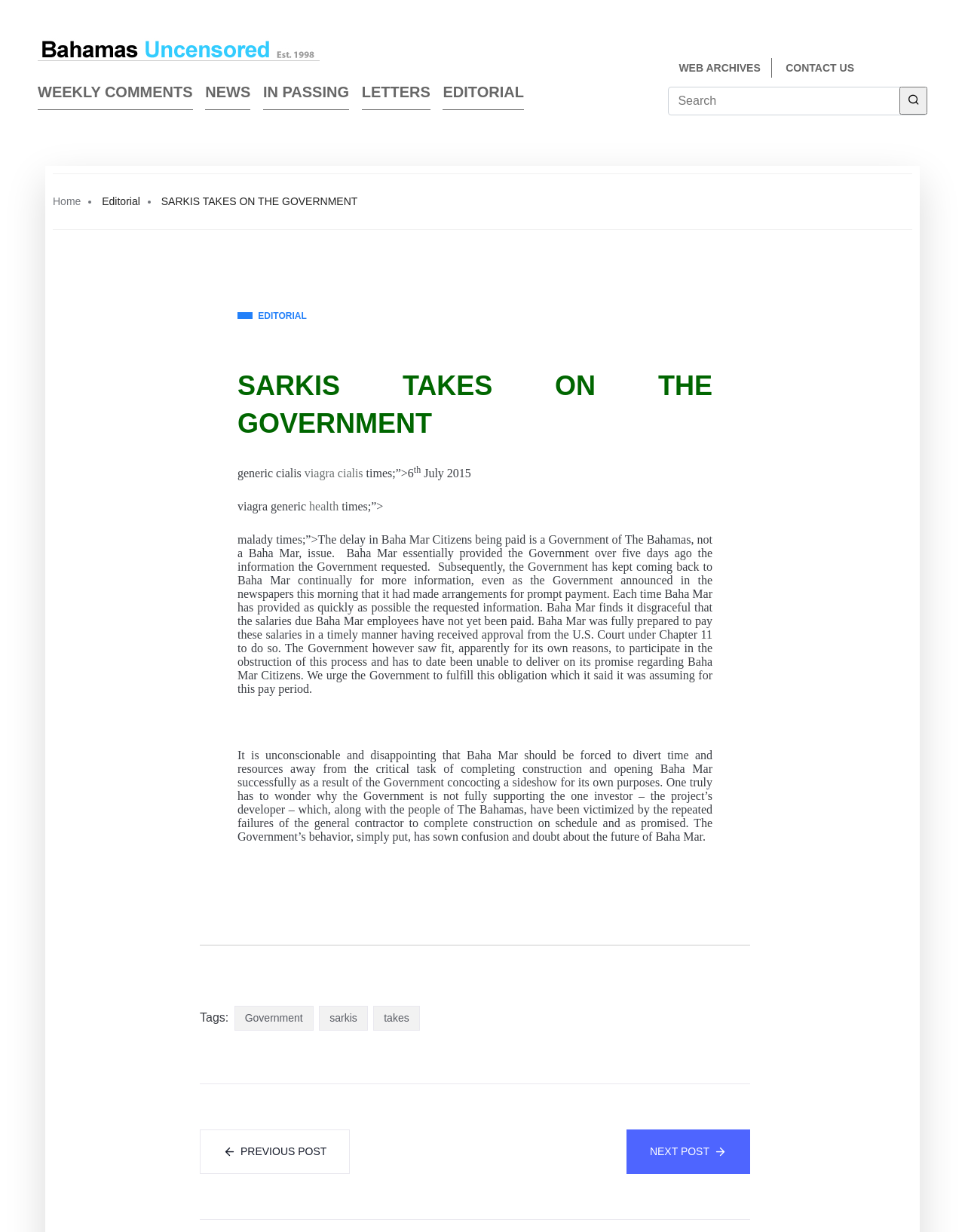Find the bounding box coordinates for the area that should be clicked to accomplish the instruction: "Contact us".

[0.814, 0.048, 0.885, 0.062]